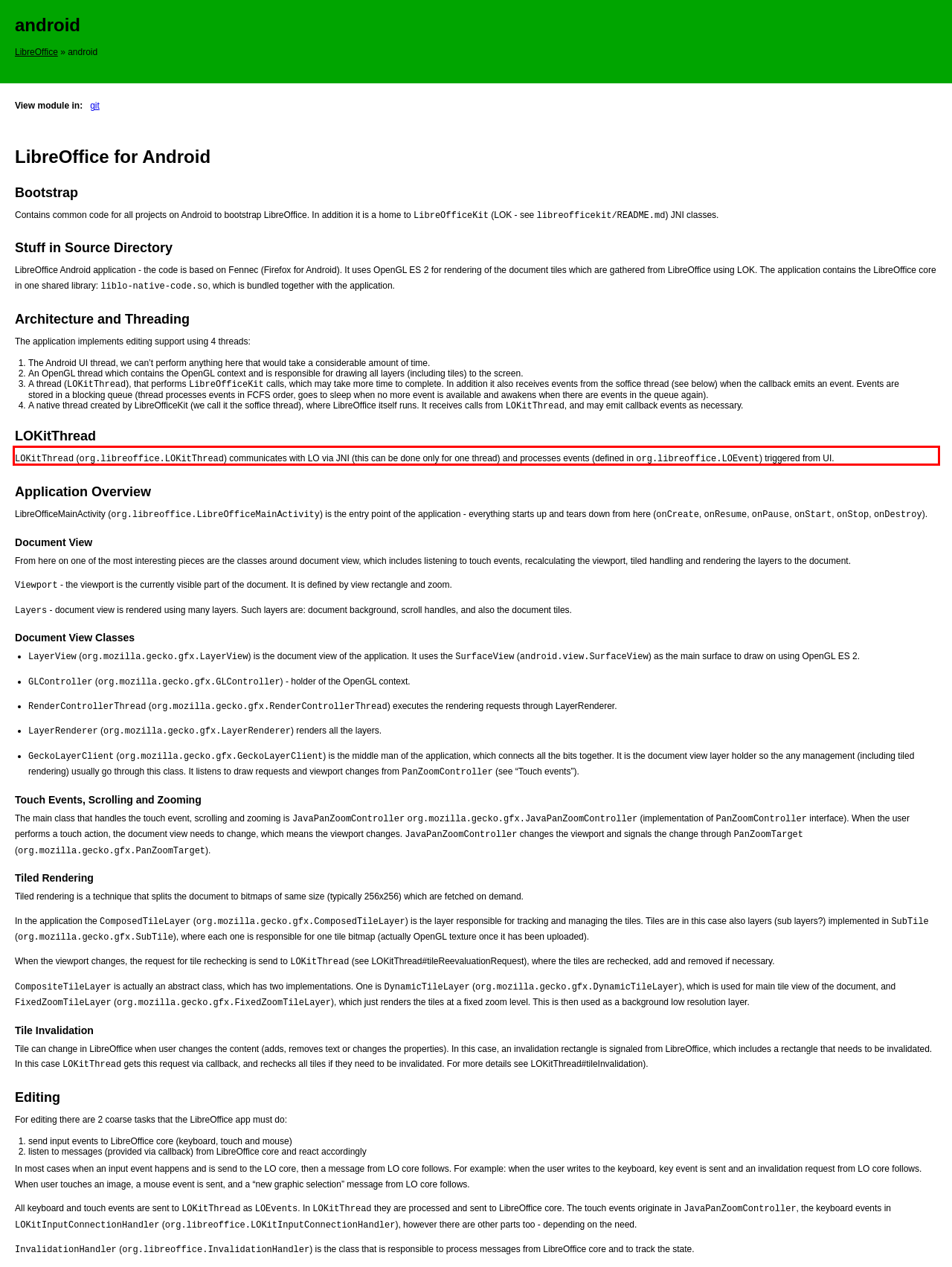Please perform OCR on the UI element surrounded by the red bounding box in the given webpage screenshot and extract its text content.

LOKitThread (org.libreoffice.LOKitThread) communicates with LO via JNI (this can be done only for one thread) and processes events (defined in org.libreoffice.LOEvent) triggered from UI.